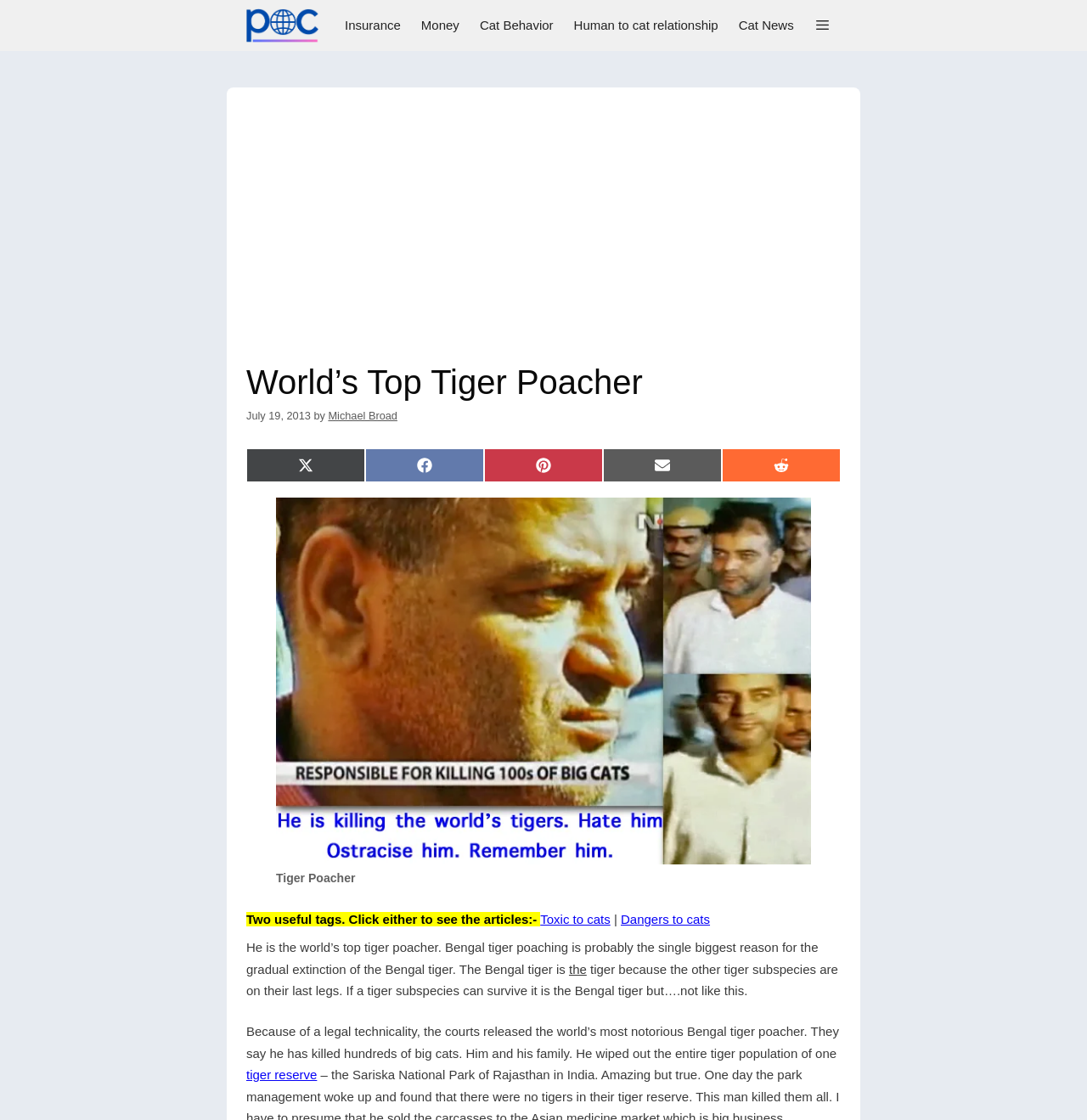Please determine the bounding box coordinates of the area that needs to be clicked to complete this task: 'Click on the tiger reserve link'. The coordinates must be four float numbers between 0 and 1, formatted as [left, top, right, bottom].

[0.227, 0.953, 0.292, 0.966]